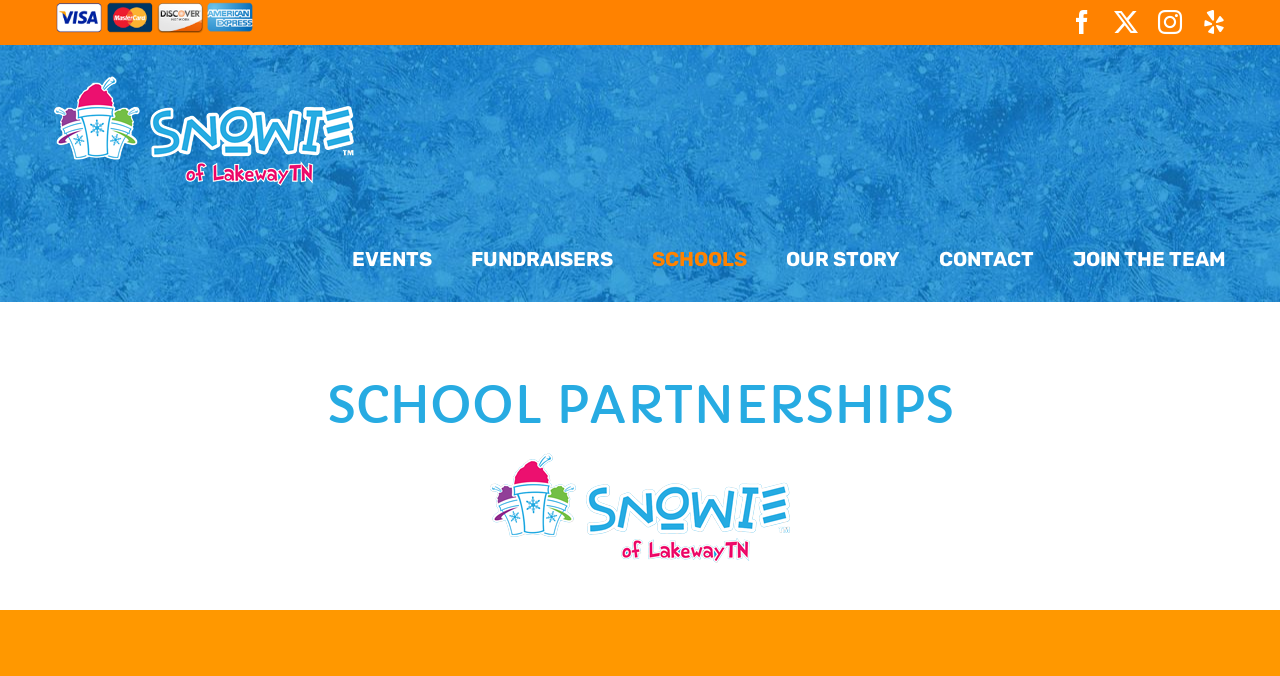How many images are on the webpage?
Please use the visual content to give a single word or phrase answer.

2